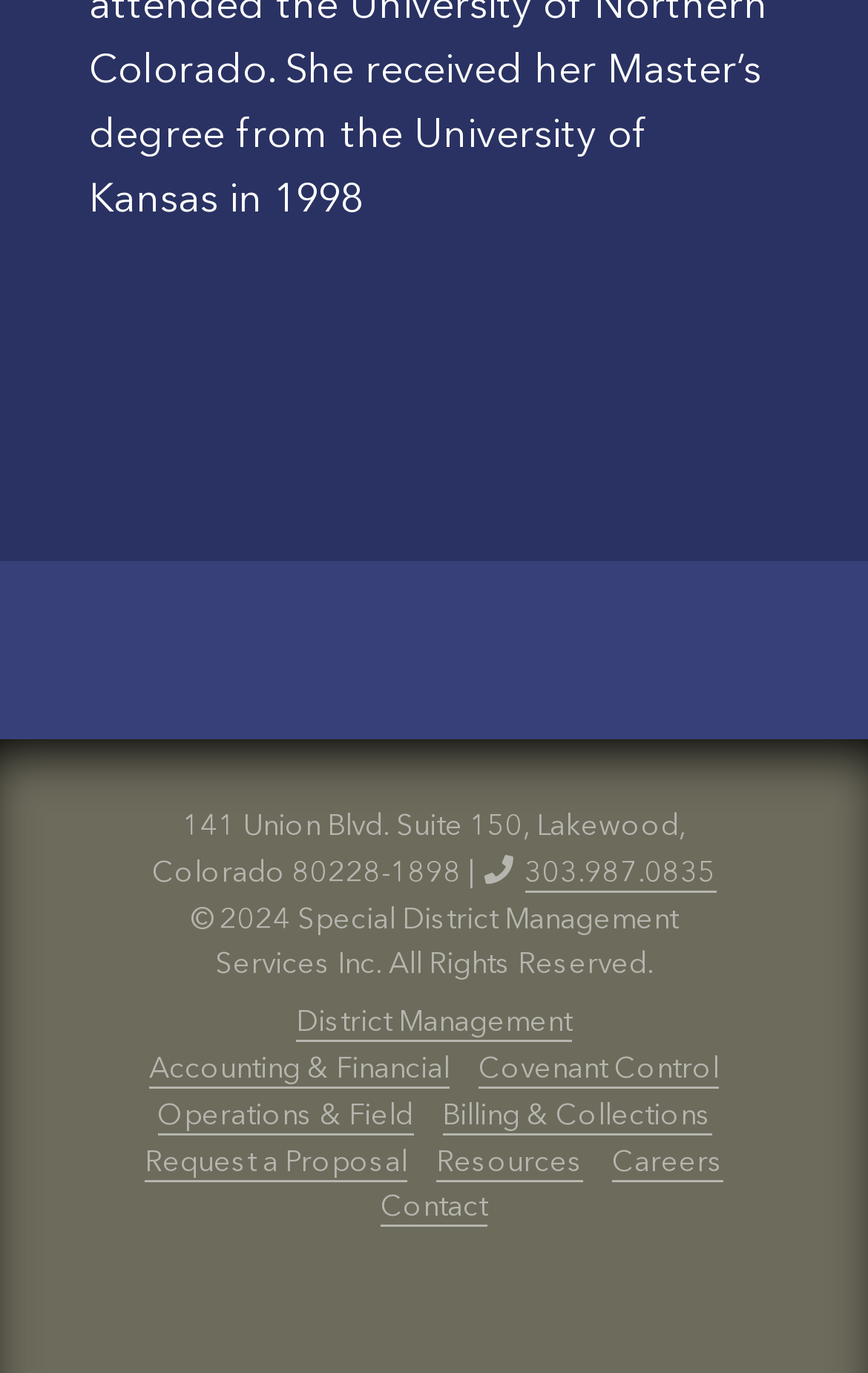Using the information from the screenshot, answer the following question thoroughly:
What is the copyright year of Special District Management Services Inc.?

I found the copyright year by looking at the static text element with the bounding box coordinates [0.219, 0.659, 0.781, 0.714], which contains the copyright information.